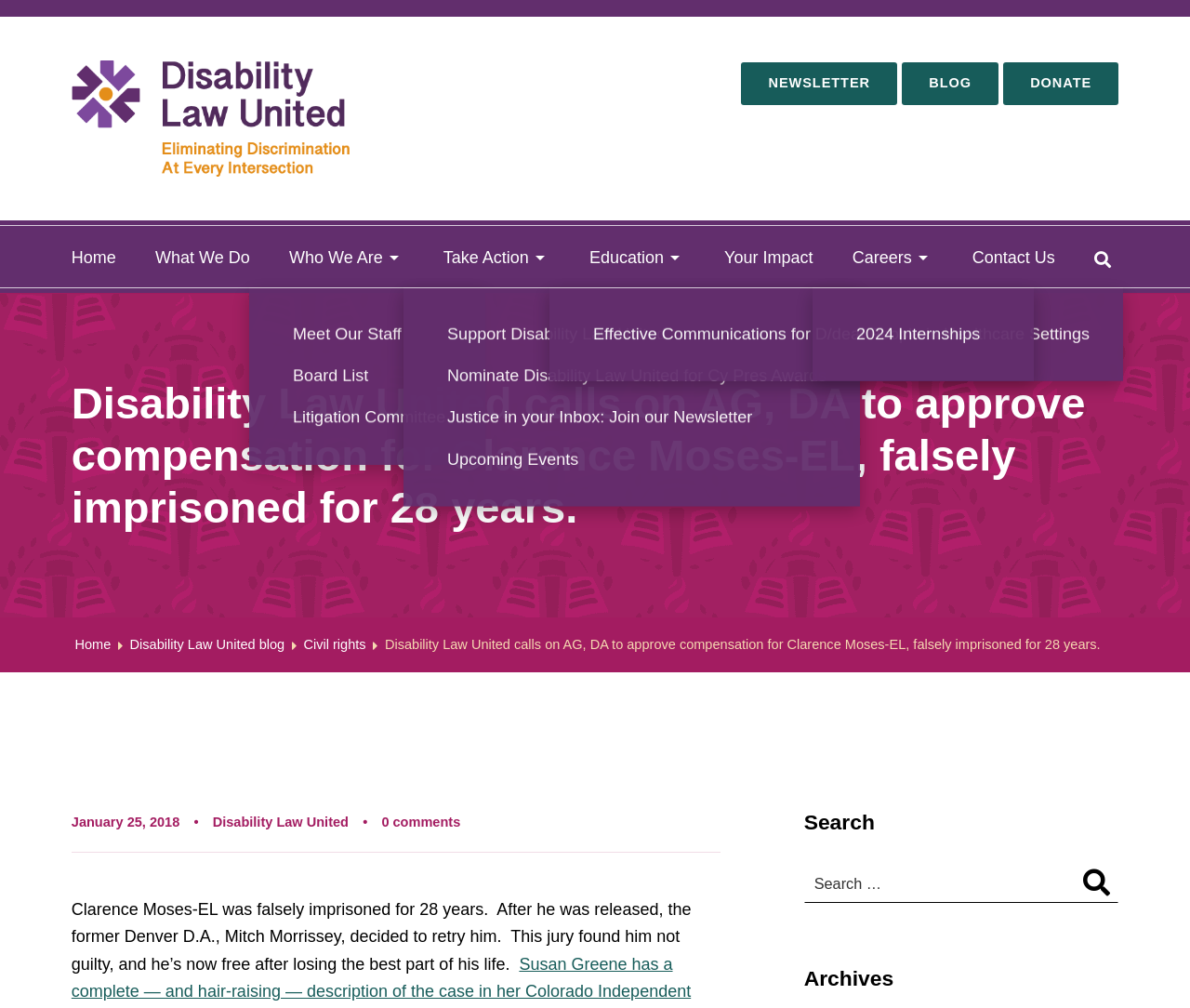What is the category of the article?
Look at the screenshot and provide an in-depth answer.

I found the answer by looking at the site navigation path, which shows 'Home > Disability Law United blog > Civil rights', suggesting that the article is categorized under Civil rights.